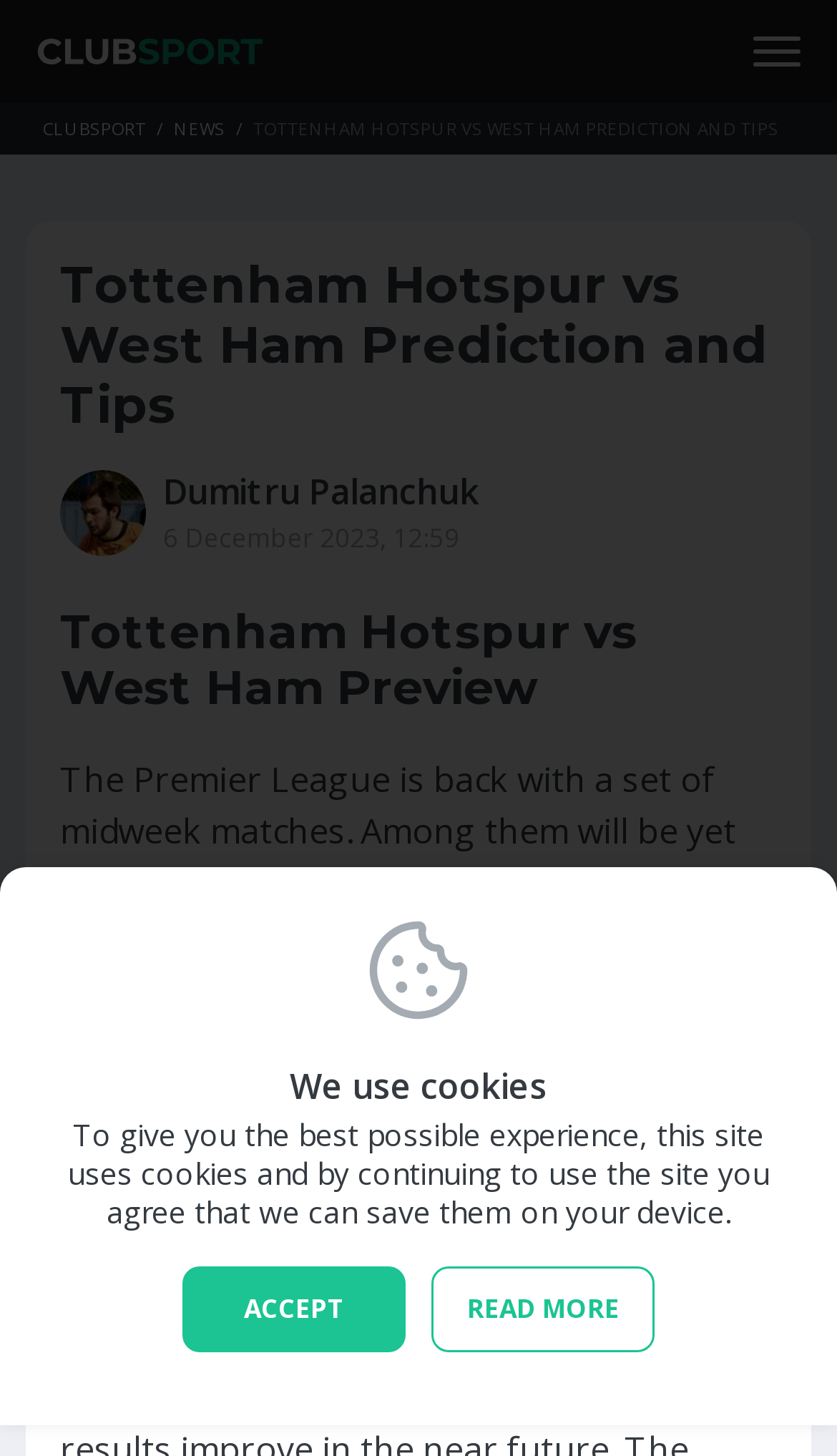What is the scheduled kick-off time for the match?
Based on the image, respond with a single word or phrase.

8:15 pm